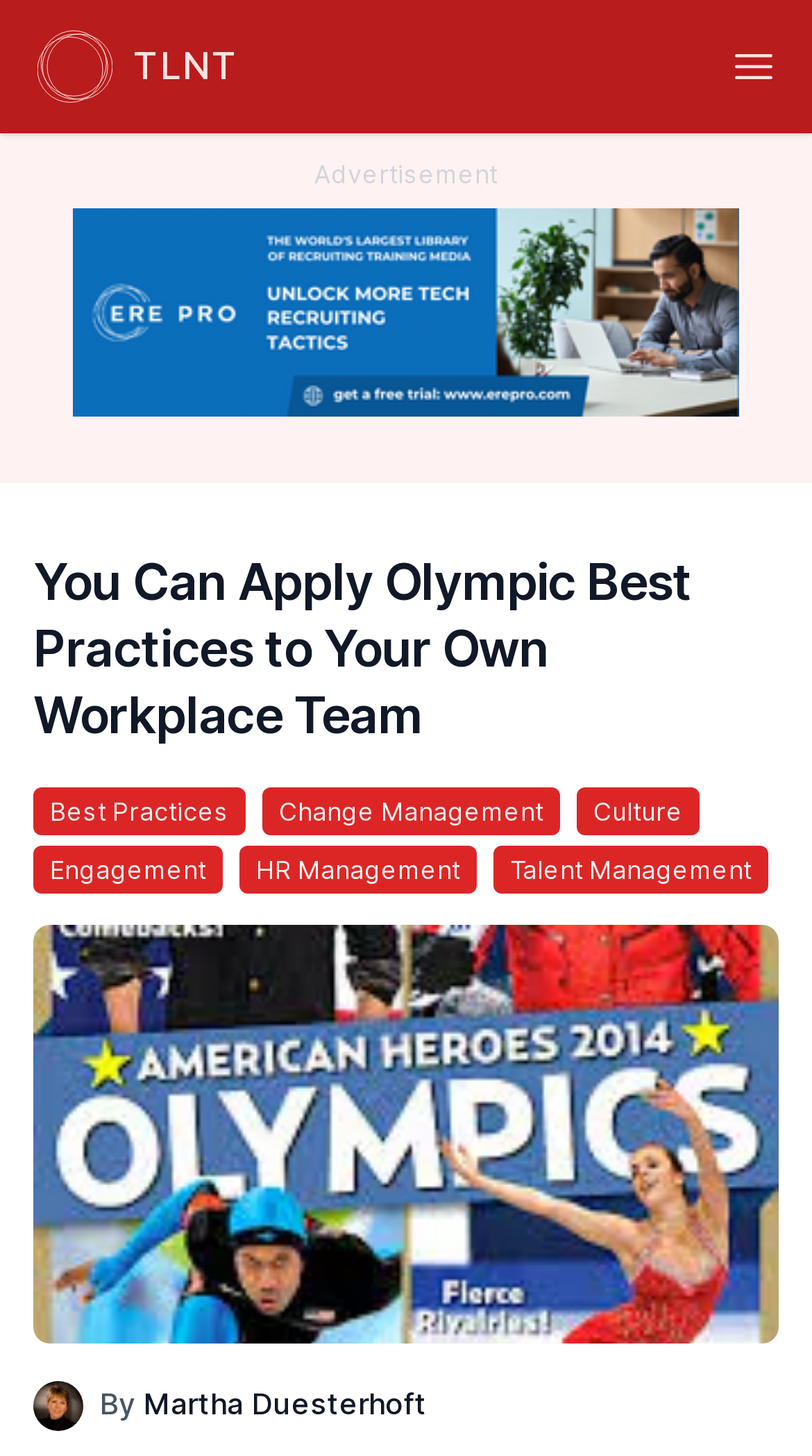Please indicate the bounding box coordinates for the clickable area to complete the following task: "View the article main image". The coordinates should be specified as four float numbers between 0 and 1, i.e., [left, top, right, bottom].

[0.041, 0.635, 0.959, 0.923]